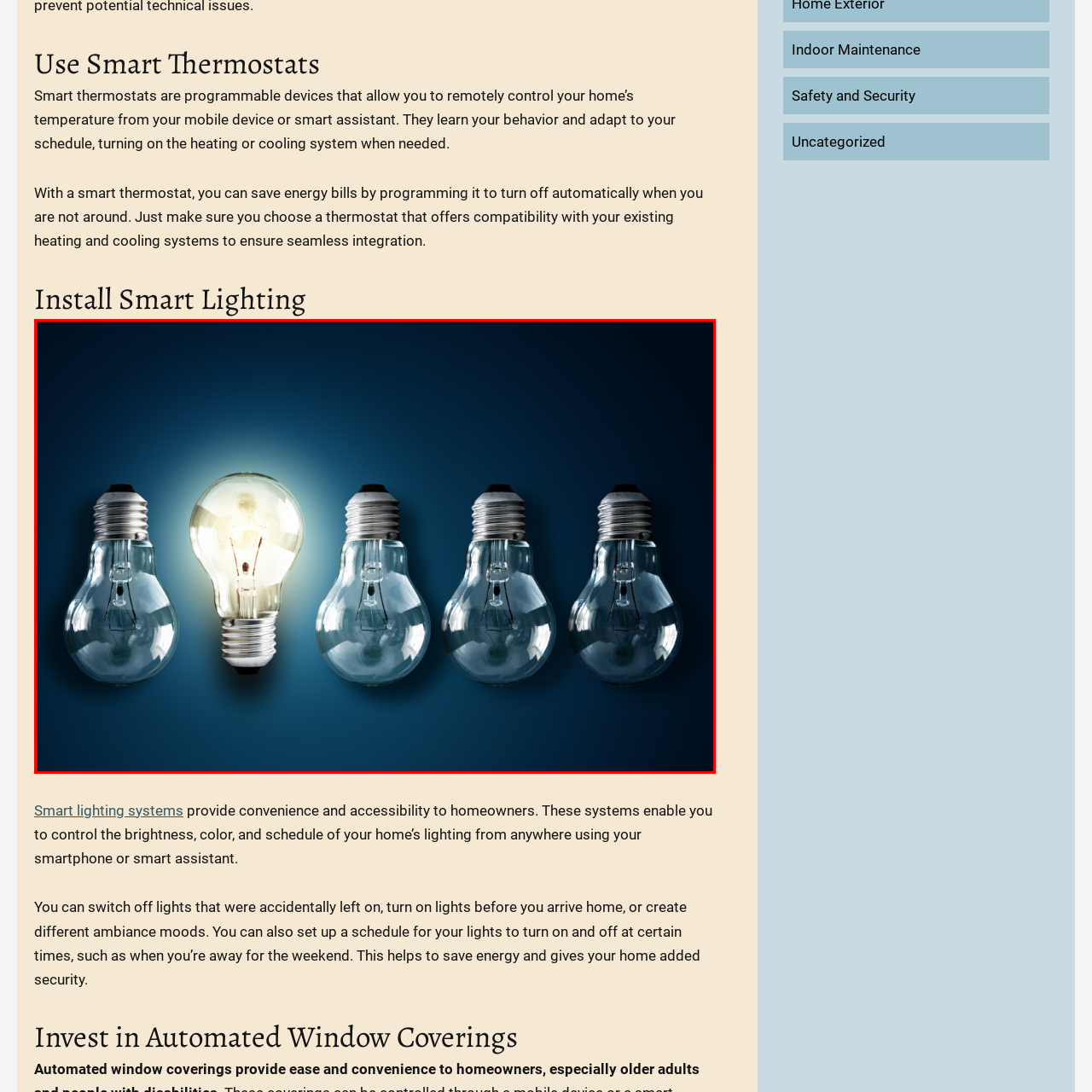Concentrate on the image highlighted by the red boundary and deliver a detailed answer to the following question, using the information from the image:
How can users control smart lighting systems?

Smart lighting provides homeowners with the convenience of controlling brightness, color, and scheduling via mobile devices or smart assistants, which enables users to manage lighting remotely and create personalized ambiance.